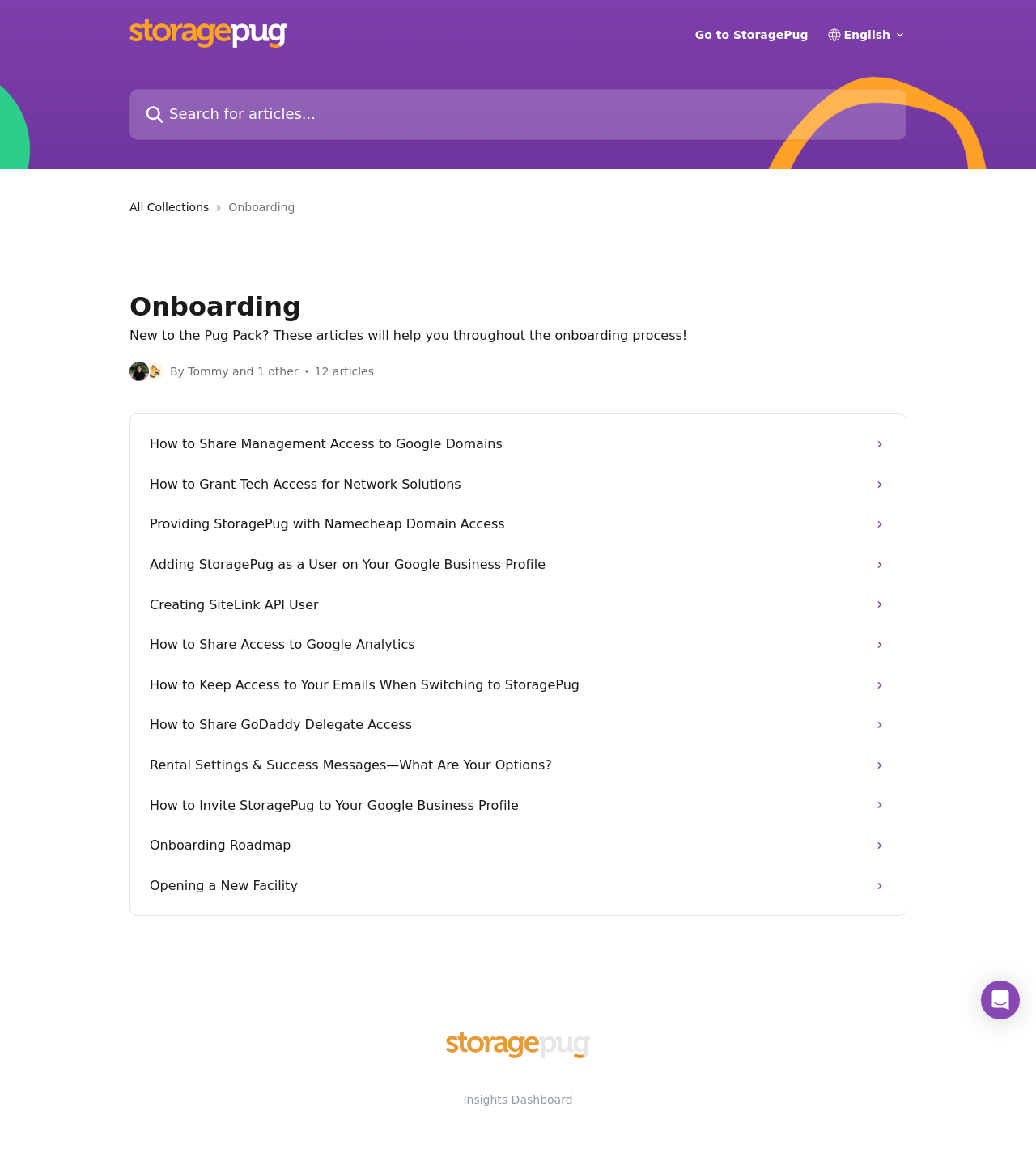Provide the bounding box coordinates in the format (top-left x, top-left y, bottom-right x, bottom-right y). All values are floating point numbers between 0 and 1. Determine the bounding box coordinate of the UI element described as: Go to StoragePug

[0.671, 0.025, 0.78, 0.034]